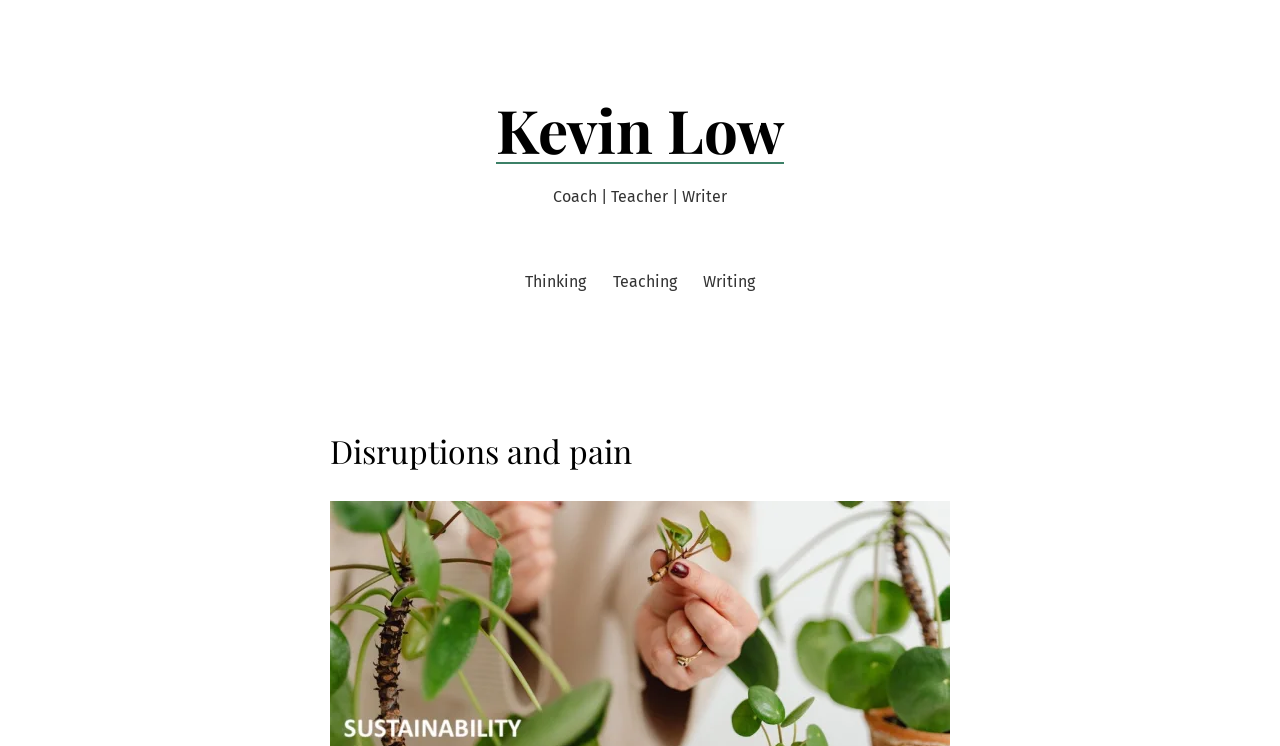What is the category of the current article?
Using the image, elaborate on the answer with as much detail as possible.

The category of the current article is 'Disruptions and pain', which is indicated by the heading 'Disruptions and pain' under the 'Writing' section.